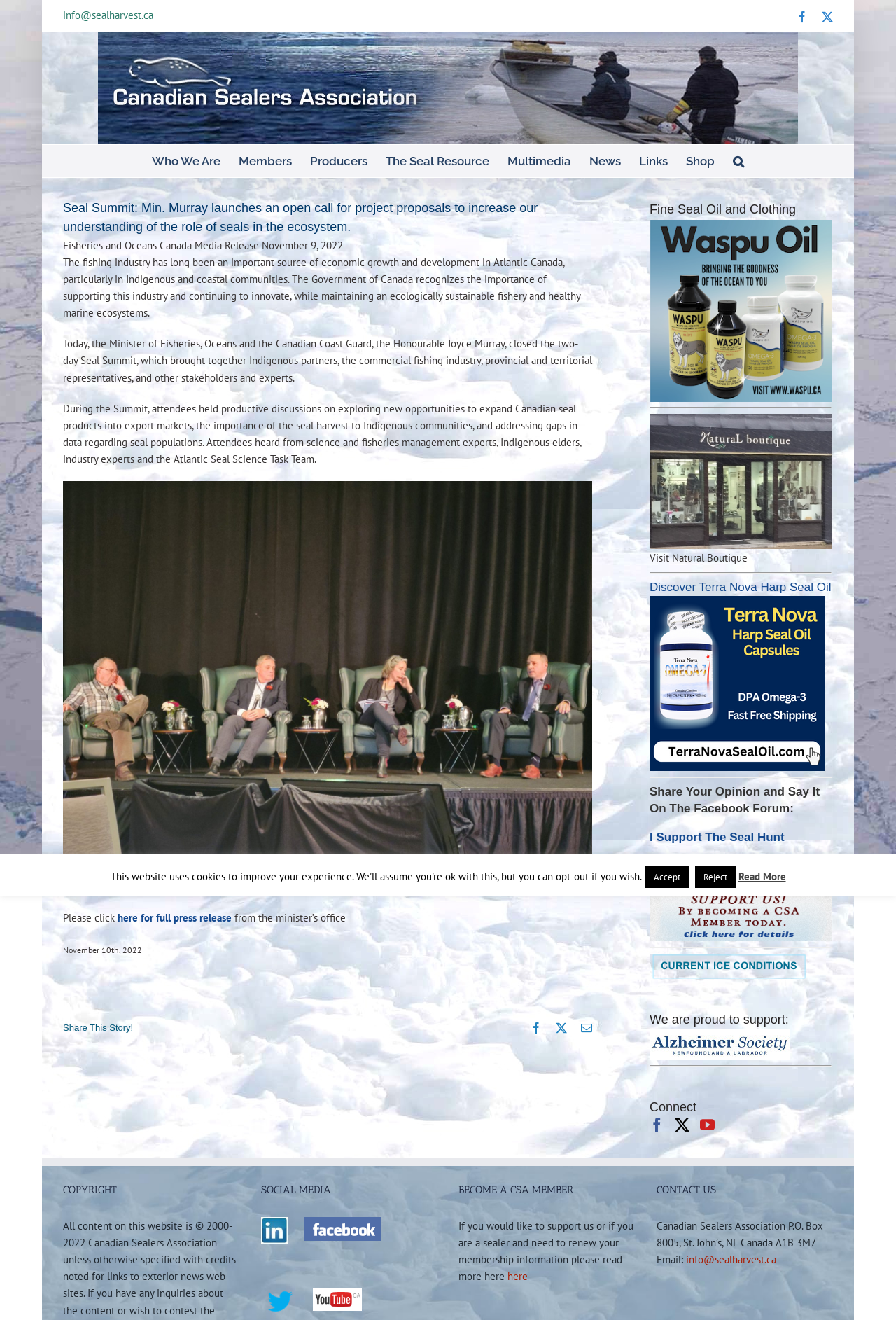Identify the bounding box coordinates for the UI element mentioned here: "Read More". Provide the coordinates as four float values between 0 and 1, i.e., [left, top, right, bottom].

[0.824, 0.659, 0.877, 0.669]